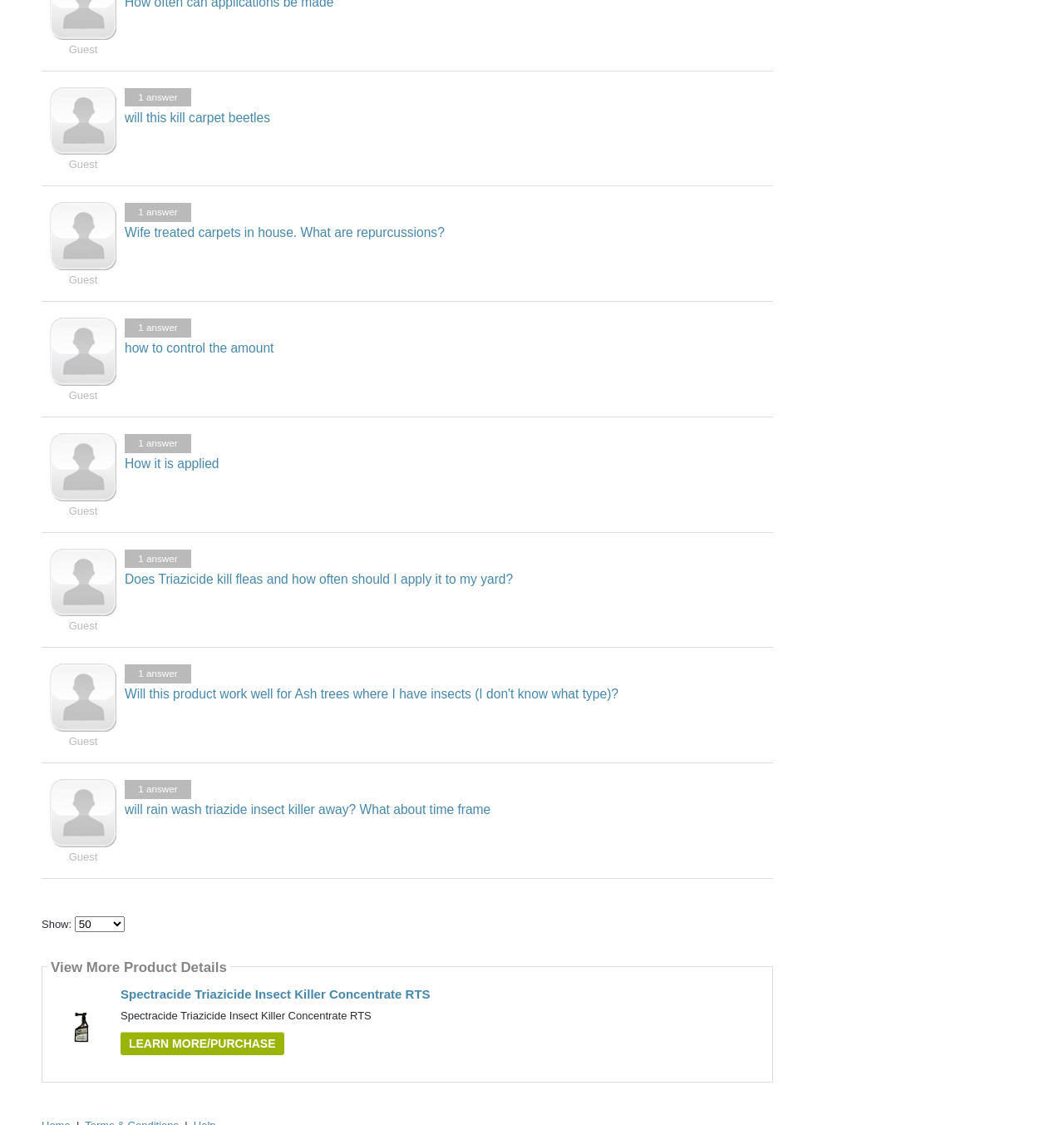Show the bounding box coordinates for the HTML element as described: "How it is applied".

[0.117, 0.406, 0.206, 0.418]